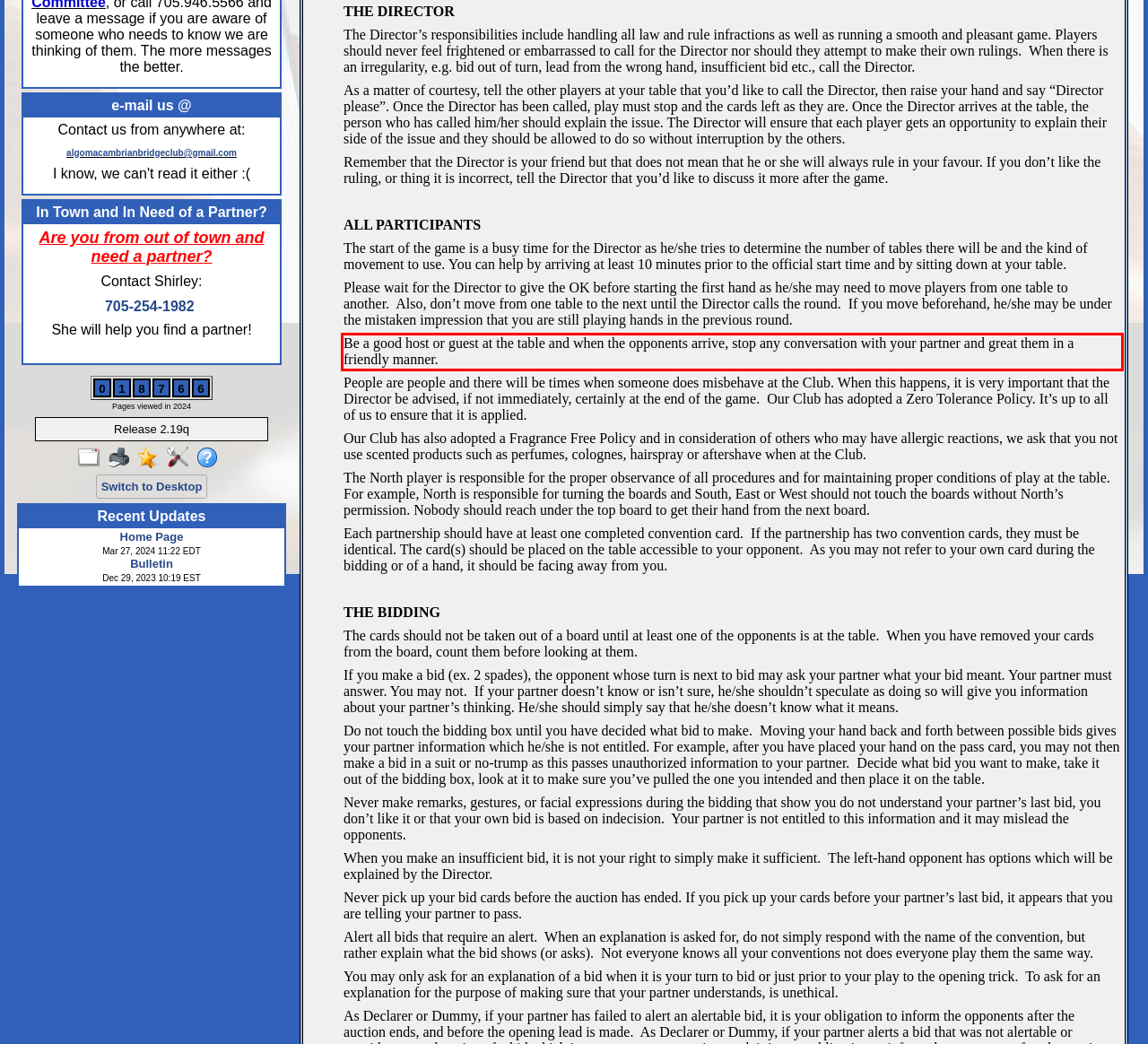Given a screenshot of a webpage containing a red bounding box, perform OCR on the text within this red bounding box and provide the text content.

Be a good host or guest at the table and when the opponents arrive, stop any conversation with your partner and great them in a friendly manner.